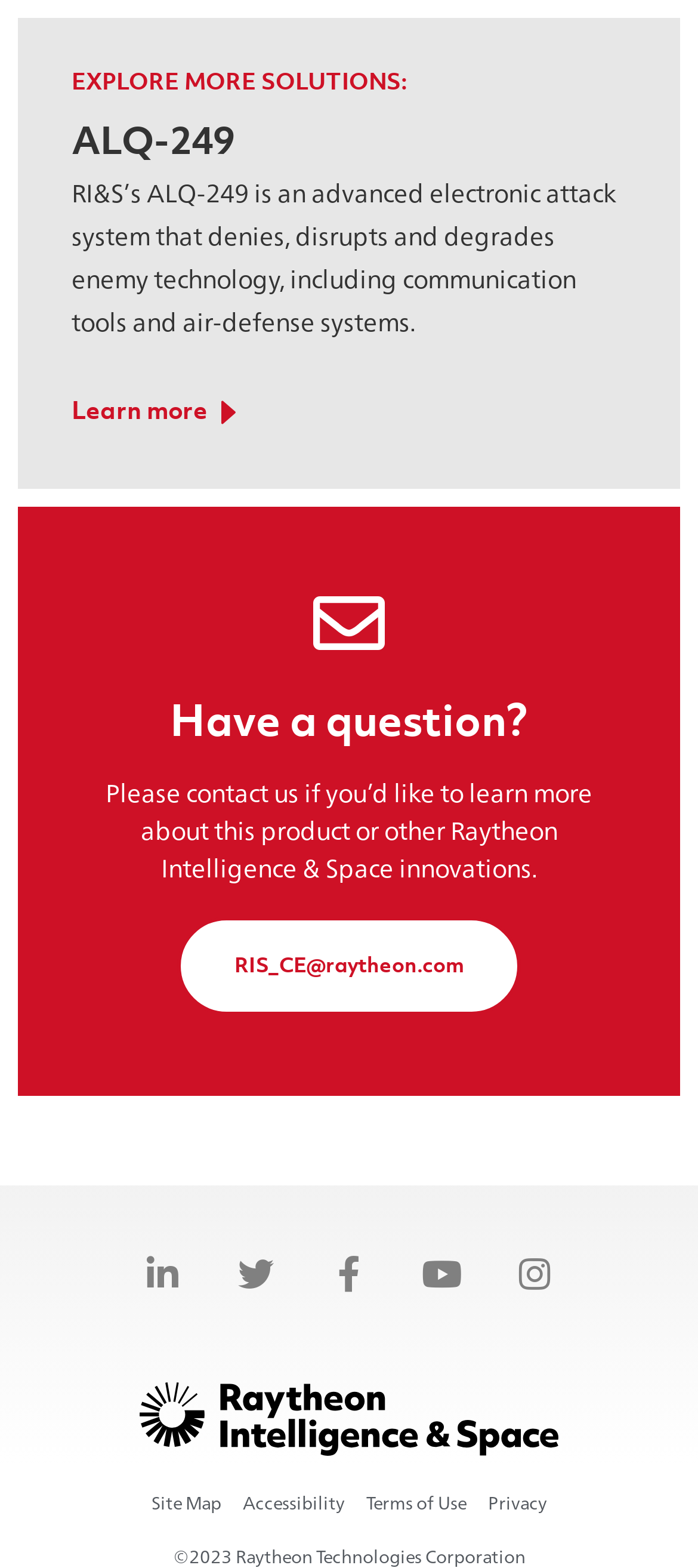Find the coordinates for the bounding box of the element with this description: "Terms of Use".

[0.524, 0.954, 0.668, 0.966]